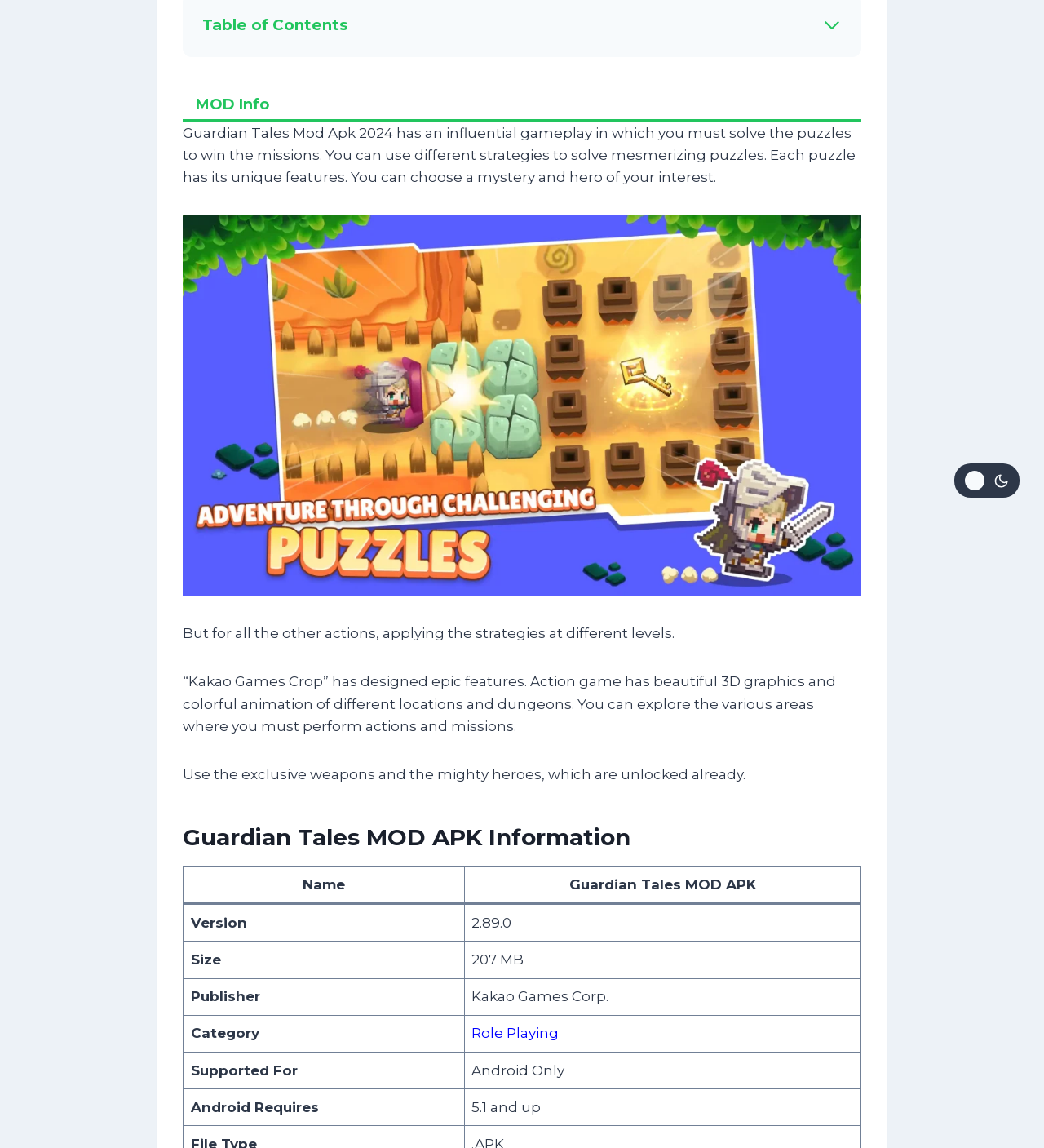Using the element description provided, determine the bounding box coordinates in the format (top-left x, top-left y, bottom-right x, bottom-right y). Ensure that all values are floating point numbers between 0 and 1. Element description: Guardian Tales MOD APK Information

[0.194, 0.035, 0.449, 0.049]